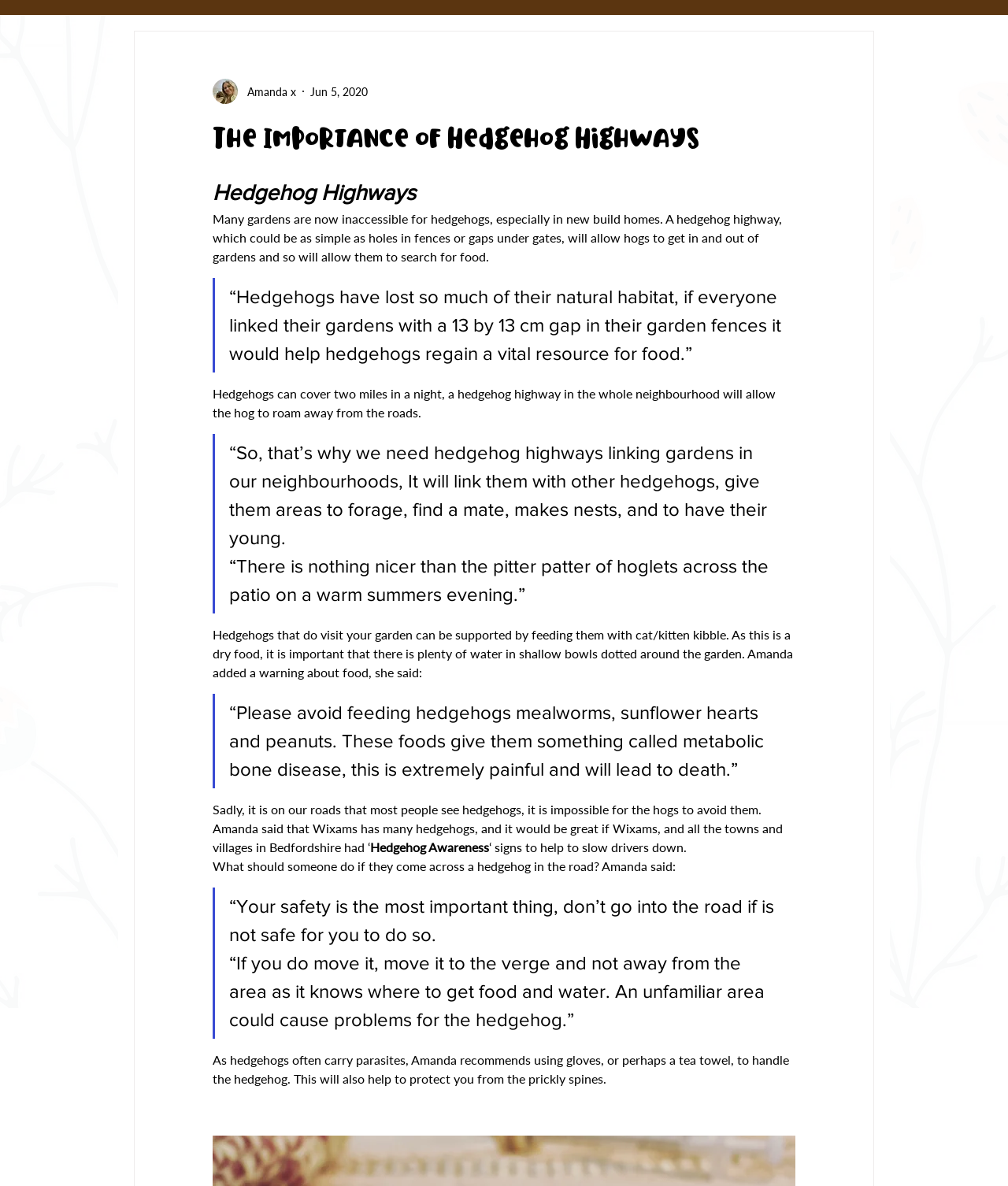Offer an in-depth caption of the entire webpage.

This webpage is about the importance of hedgehog highways, which are simple connections between gardens that allow hedgehogs to move freely. At the top of the page, there is a writer's picture and the author's name, Amanda, along with the date June 5, 2020. Below this, there is a main heading "The Importance of Hedgehog Highways" followed by a subheading "Hedgehog Highways".

The main content of the page is divided into several sections, each discussing a different aspect of hedgehog highways. The first section explains how many gardens are now inaccessible to hedgehogs, especially in new build homes, and how a hedgehog highway can help them search for food. This section is accompanied by a quote from Amanda about the importance of linking gardens to provide a vital resource for food.

The next section discusses how hedgehogs can cover two miles in a night and how a hedgehog highway in the whole neighborhood can help them roam away from roads. This is followed by another quote from Amanda about the benefits of linking gardens, including allowing hedgehogs to forage, find a mate, and have their young.

The following sections provide information on how to support hedgehogs that visit your garden, including feeding them with cat/kitten kibble and providing plenty of water. Amanda warns against feeding hedgehogs certain foods that can cause metabolic bone disease. 

Further down the page, there is a discussion about the dangers of roads to hedgehogs and how "Hedgehog Awareness" signs can help slow drivers down. The page also provides advice on what to do if you come across a hedgehog in the road, including prioritizing your own safety and moving the hedgehog to the verge if possible. Finally, there is a note about handling hedgehogs safely by using gloves or a tea towel to protect yourself from their prickly spines.